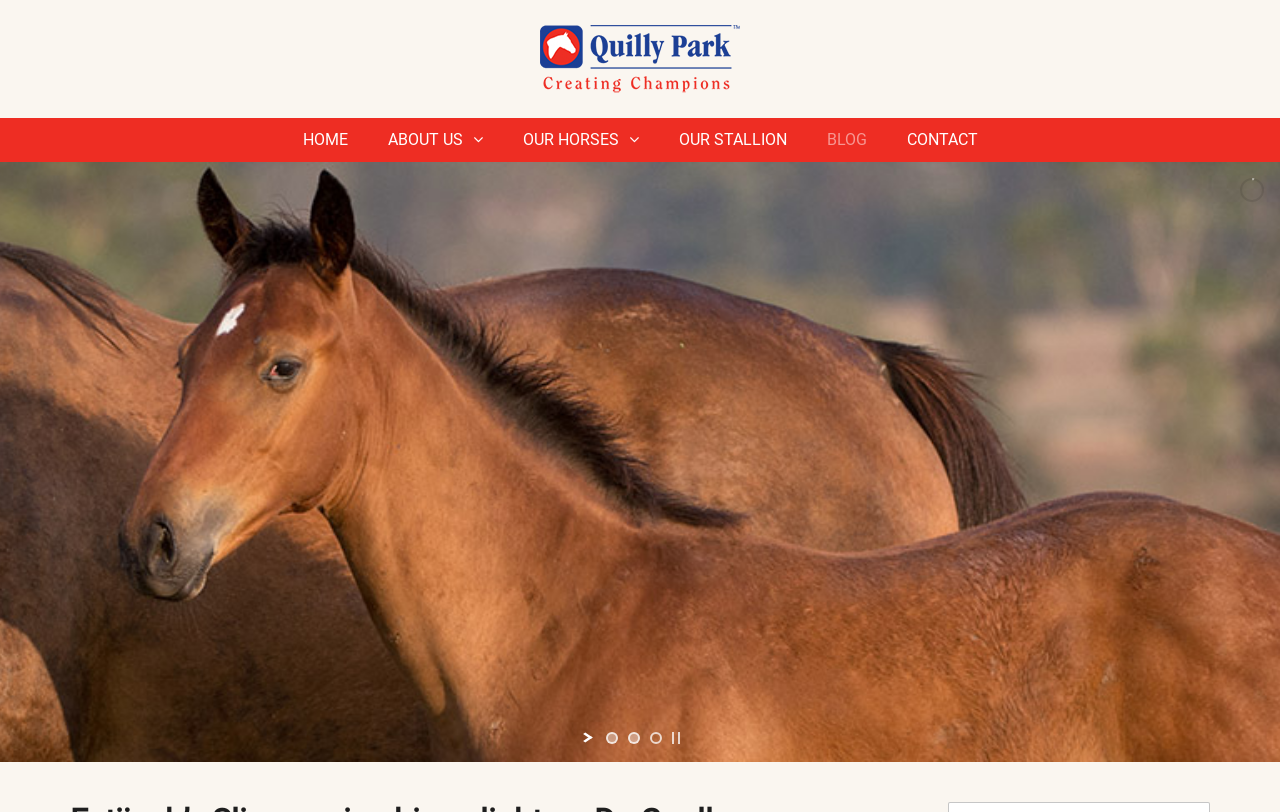Generate a comprehensive description of the contents of the webpage.

The webpage appears to be an article or blog post about Estijaab's win in the Golden Slipper, with a focus on its impact on De Gaulle's pedigree. 

At the top of the page, there is a navigation menu with six links: "HOME", "ABOUT US", "OUR HORSES", "OUR STALLION", "BLOG", and "CONTACT". These links are positioned horizontally, with "HOME" on the left and "CONTACT" on the right.

Below the navigation menu, there is a prominent link with the text "Estijaab's Slipper win shines light on De Gaulle -", which is likely the title of the article. 

Further down the page, there is a call-to-action link "Meet Our Horses" positioned near the bottom. 

At the very bottom of the page, there are five links related to a slideshow: "jump to slide 1", "jump to slide 2", "jump to slide 3", and "stop slideshow". These links are positioned horizontally, with "jump to slide 1" on the left and "stop slideshow" on the right.